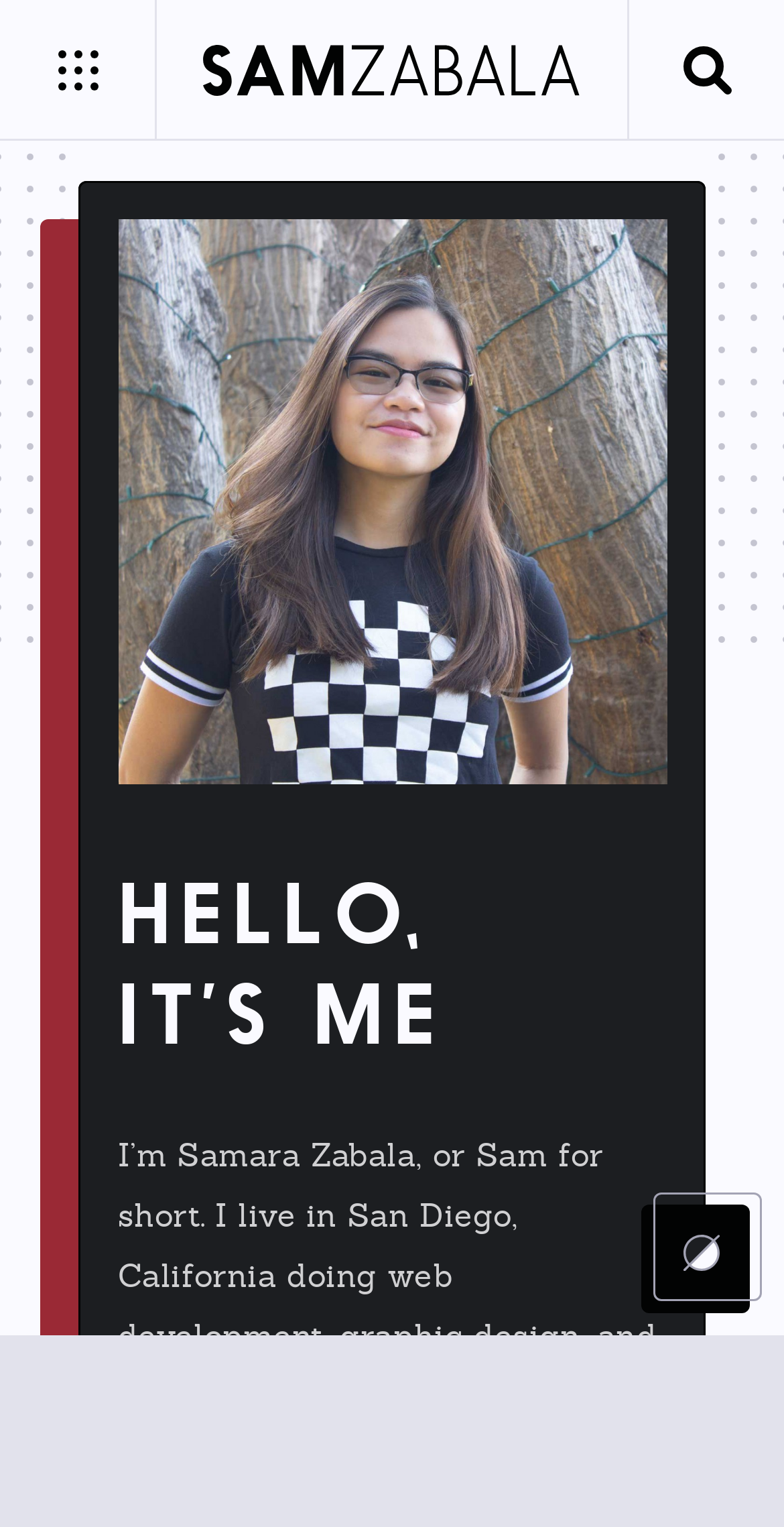Your task is to extract the text of the main heading from the webpage.

HELLO,
IT’S ME